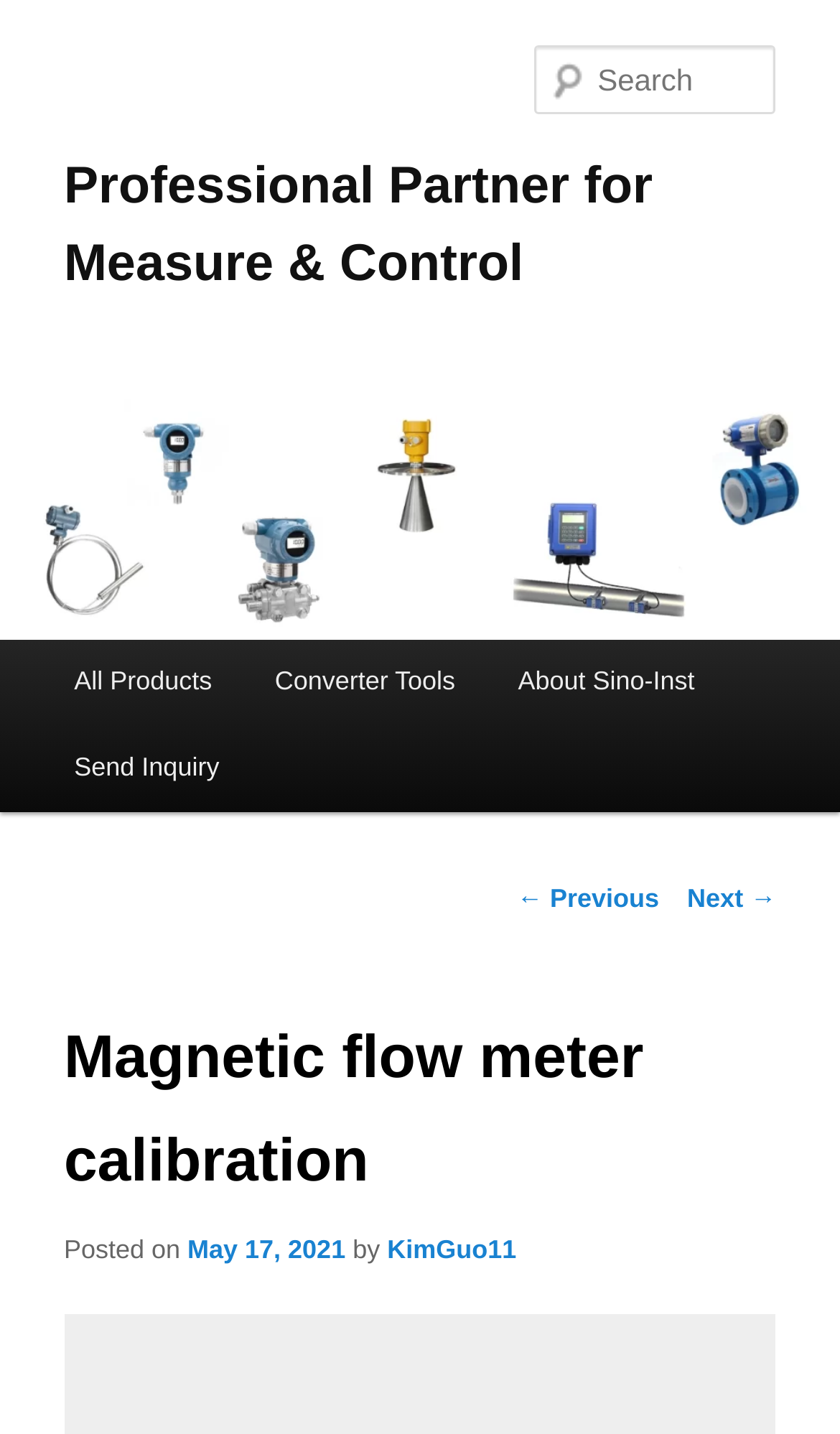Analyze the image and provide a detailed answer to the question: What is the name of the company?

The company name can be found in the top-left corner of the webpage, where it says 'Professional Partner for Measure & Control'.